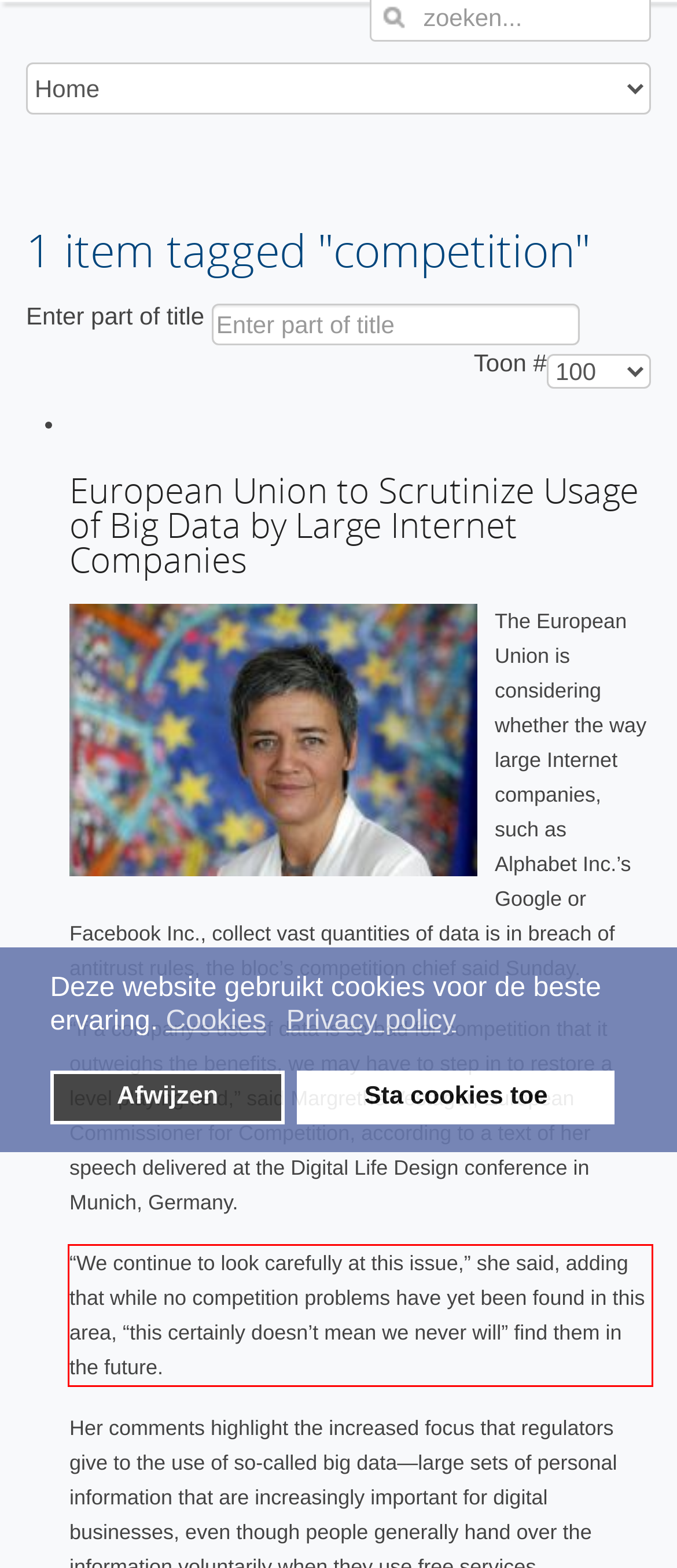Please analyze the provided webpage screenshot and perform OCR to extract the text content from the red rectangle bounding box.

“We continue to look carefully at this issue,” she said, adding that while no competition problems have yet been found in this area, “this certainly doesn’t mean we never will” find them in the future.